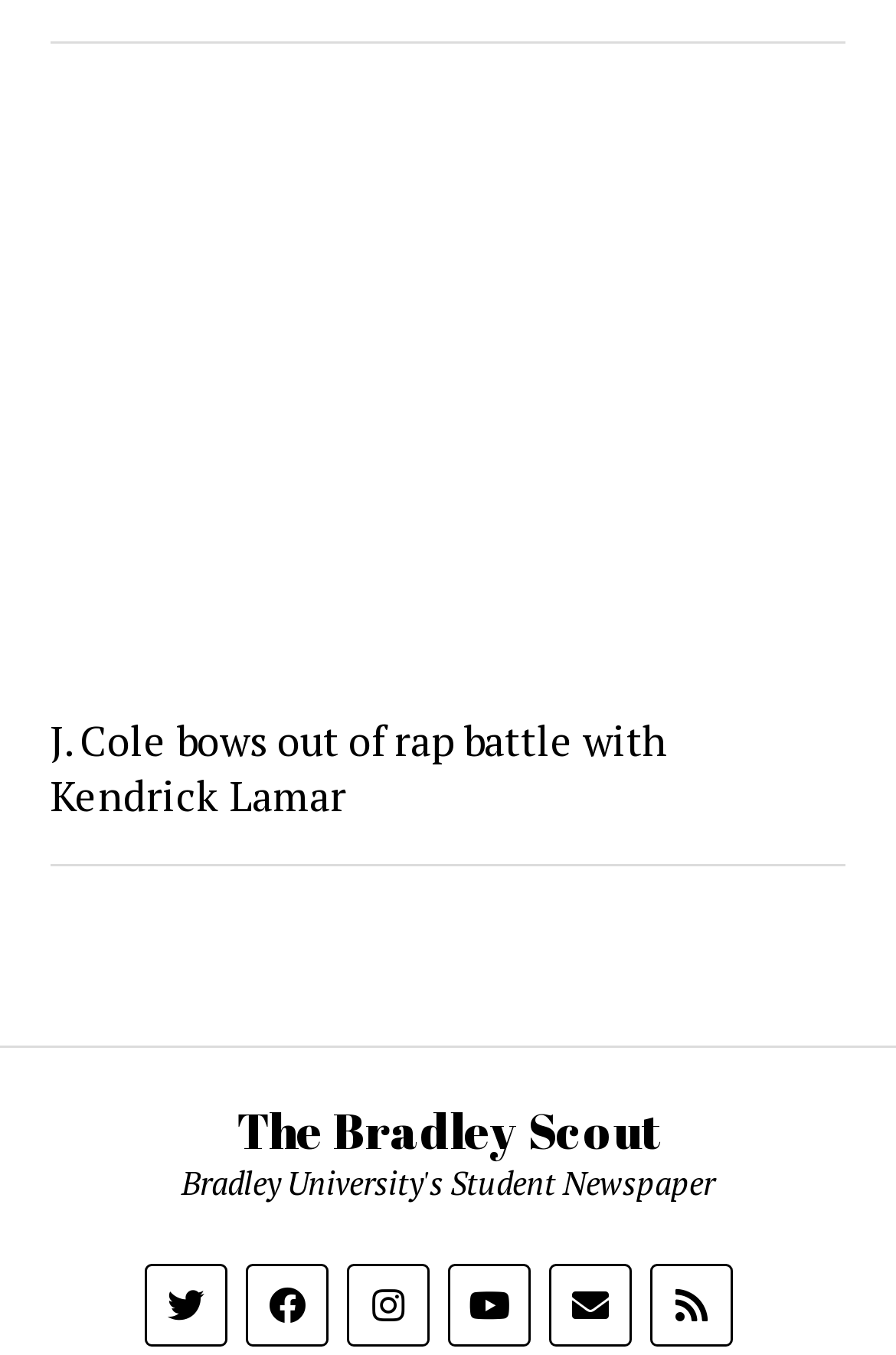Pinpoint the bounding box coordinates of the element that must be clicked to accomplish the following instruction: "Share on Twitter". The coordinates should be in the format of four float numbers between 0 and 1, i.e., [left, top, right, bottom].

[0.187, 0.95, 0.228, 0.977]